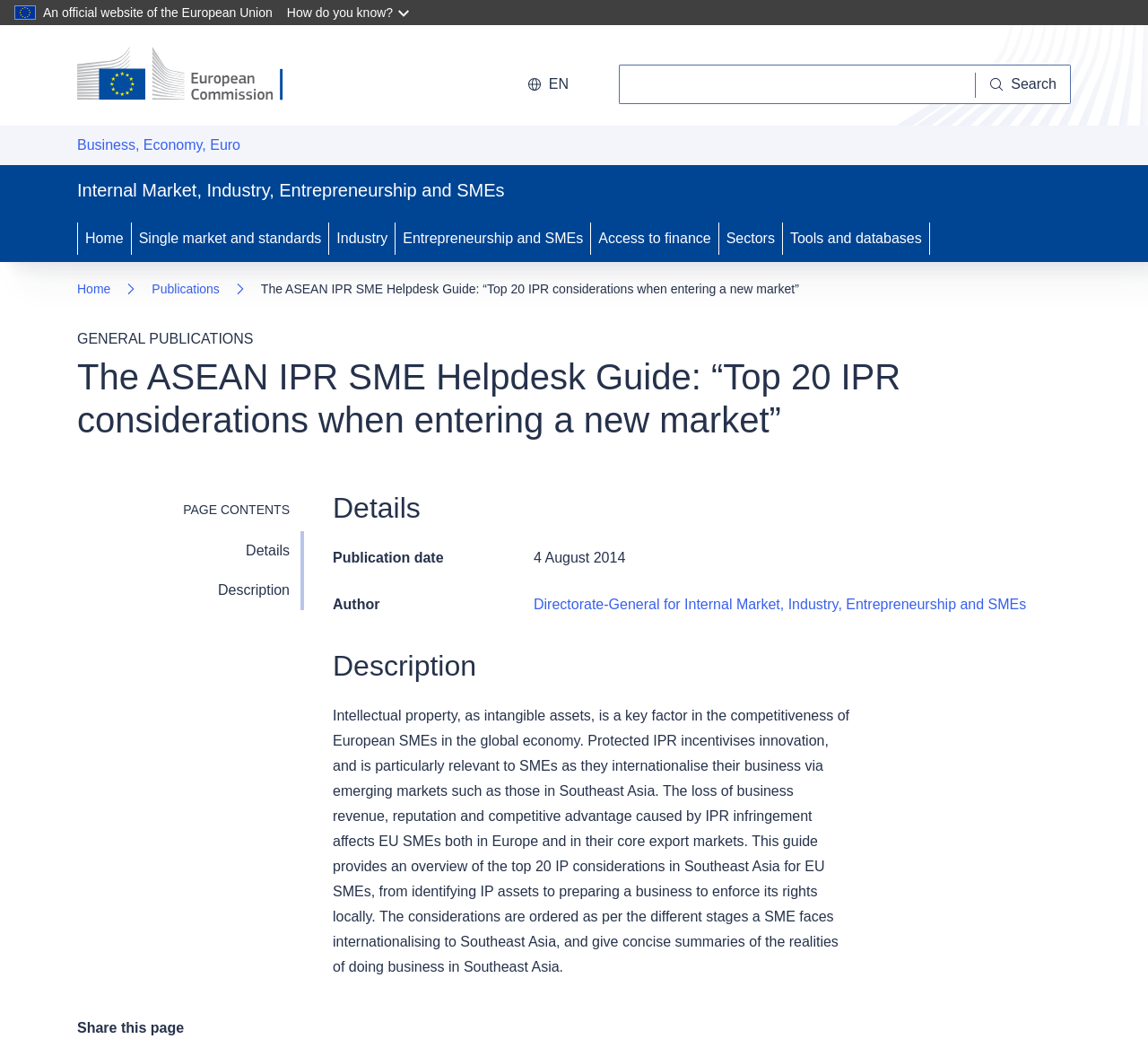Please find the bounding box coordinates of the clickable region needed to complete the following instruction: "Change language". The bounding box coordinates must consist of four float numbers between 0 and 1, i.e., [left, top, right, bottom].

[0.447, 0.062, 0.508, 0.1]